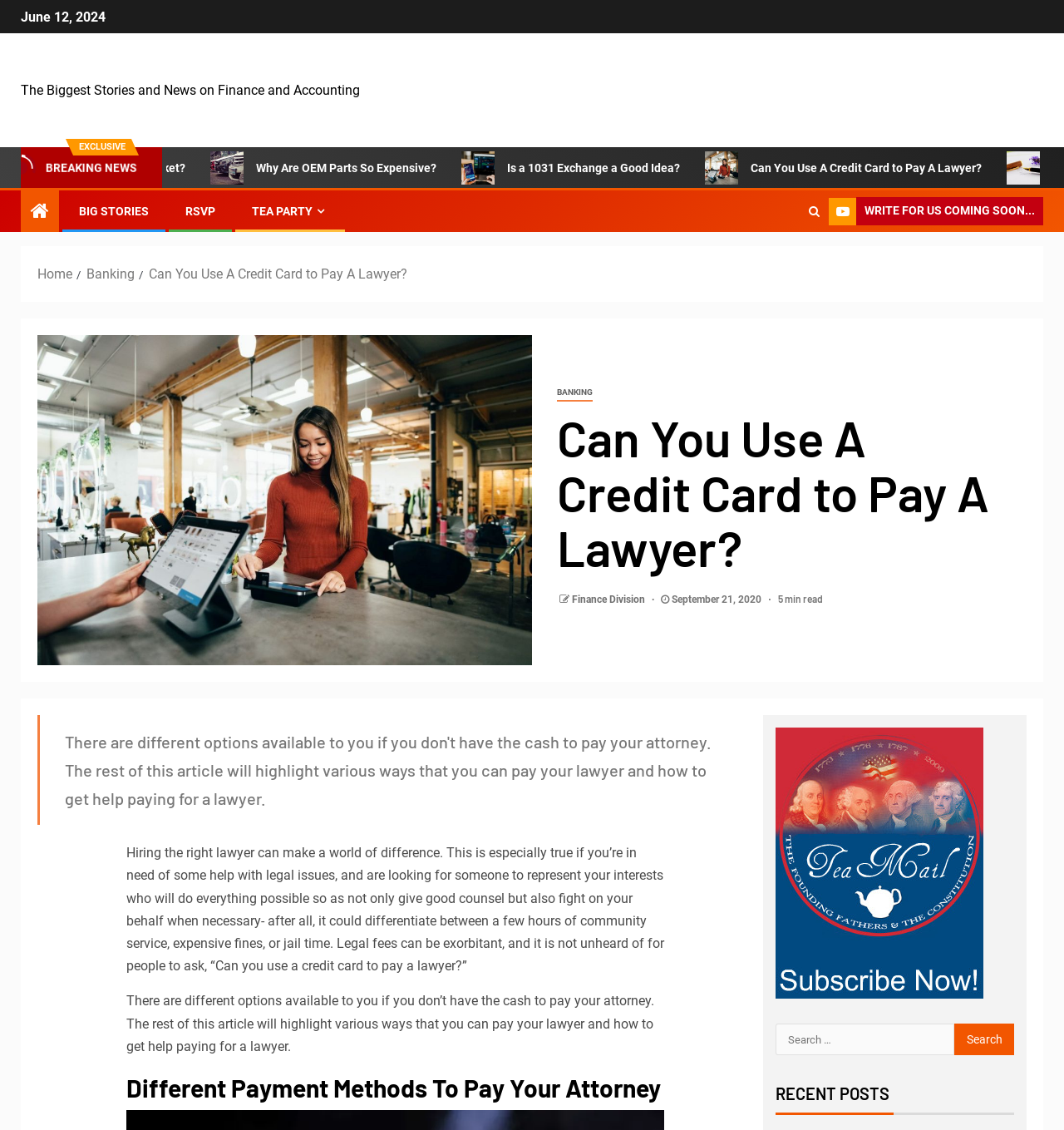What is the topic of the article?
Please provide a single word or phrase answer based on the image.

Paying a lawyer with a credit card